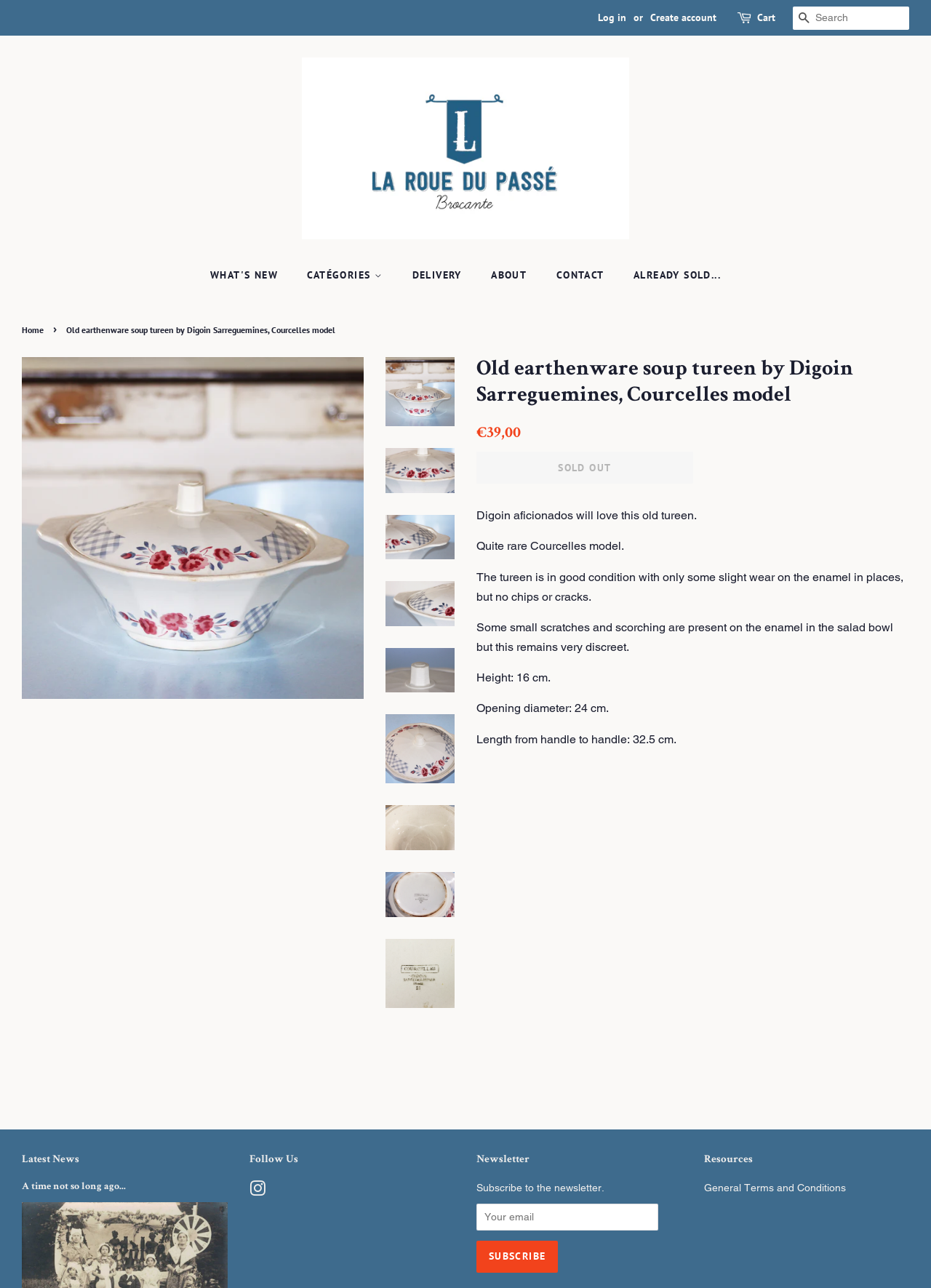Determine the bounding box coordinates for the clickable element required to fulfill the instruction: "log in". Provide the coordinates as four float numbers between 0 and 1, i.e., [left, top, right, bottom].

[0.642, 0.008, 0.673, 0.018]